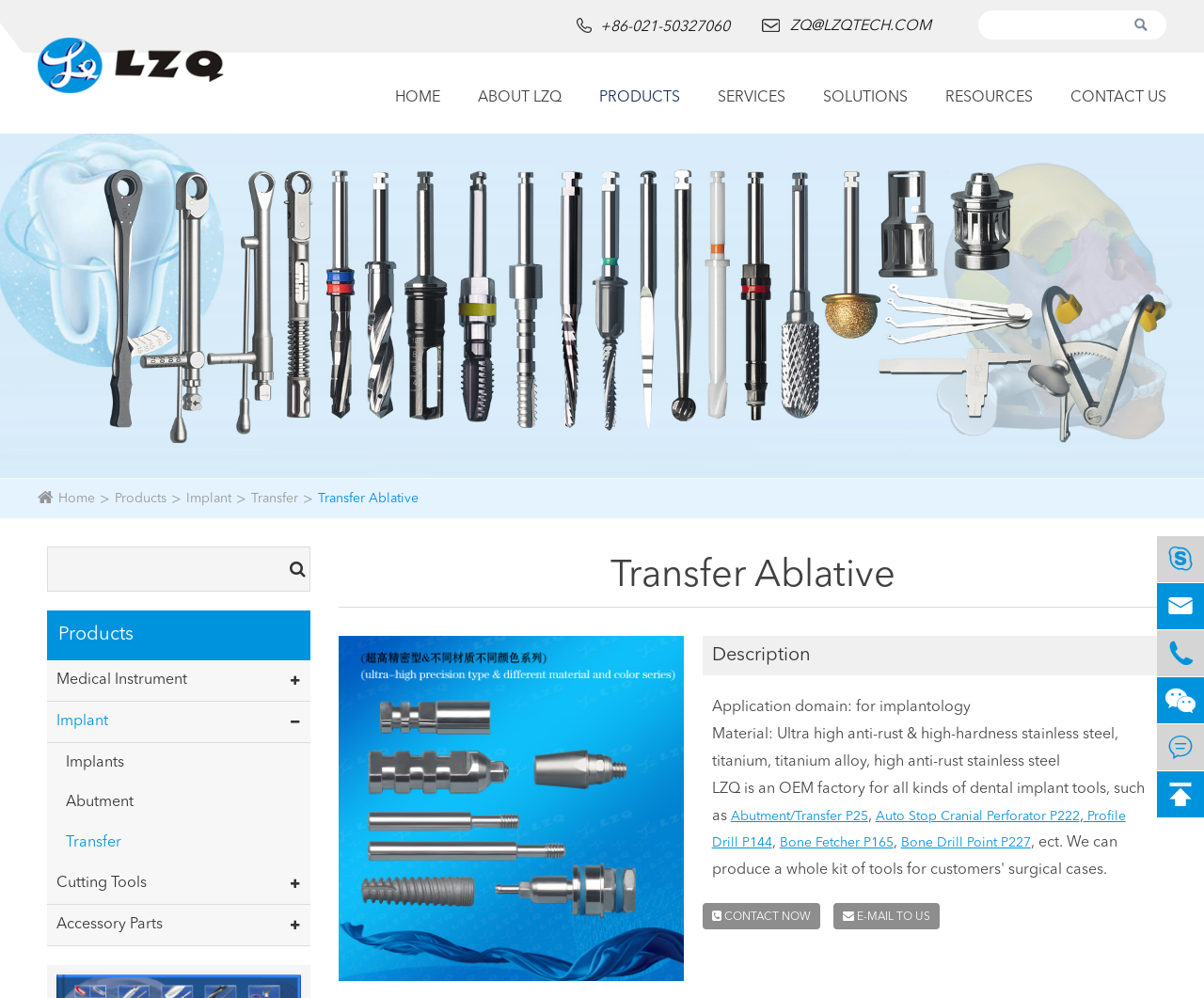Using the provided description: "Bone Drill Point P227", find the bounding box coordinates of the corresponding UI element. The output should be four float numbers between 0 and 1, in the format [left, top, right, bottom].

[0.748, 0.838, 0.856, 0.851]